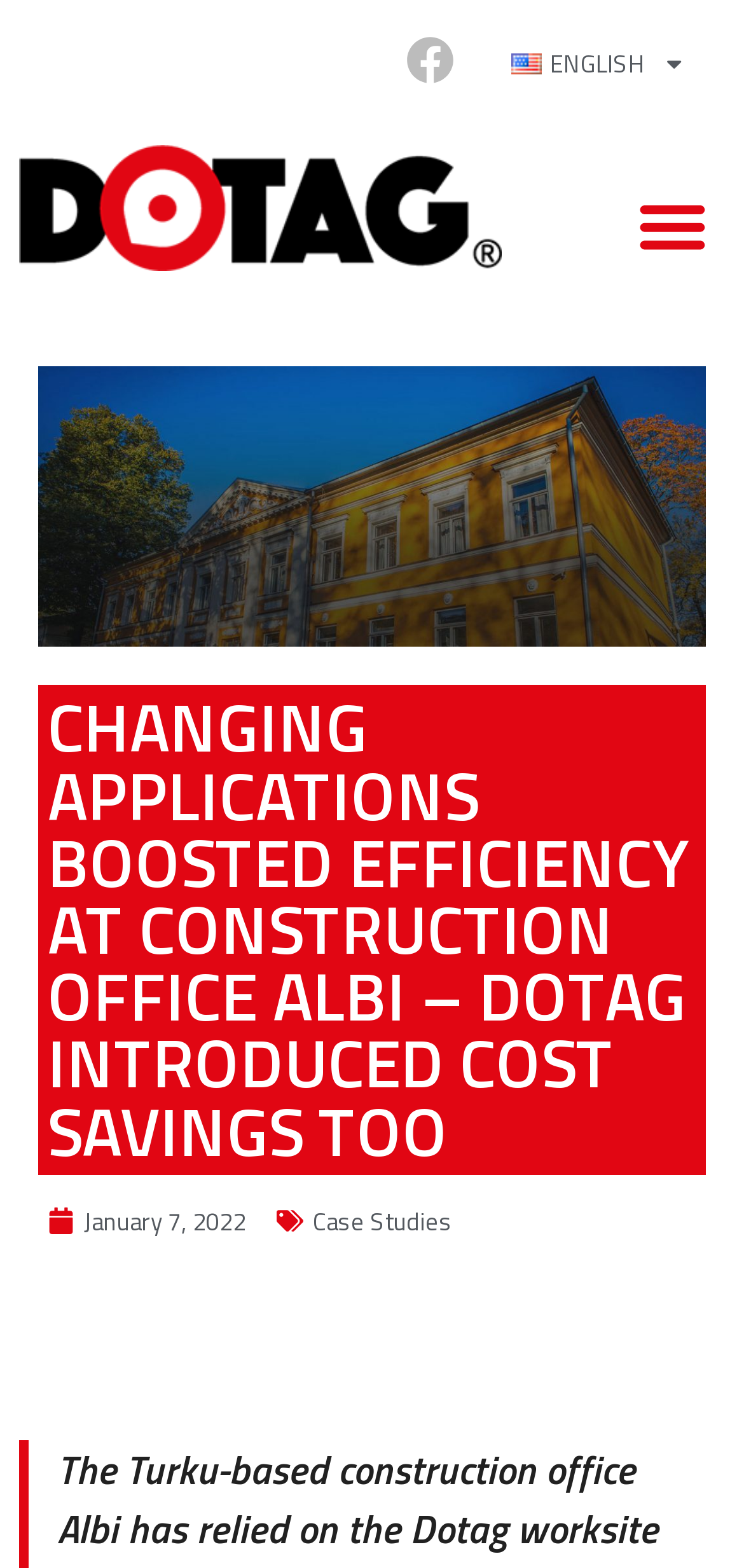Extract the top-level heading from the webpage and provide its text.

CHANGING APPLICATIONS BOOSTED EFFICIENCY AT CONSTRUCTION OFFICE ALBI – DOTAG INTRODUCED COST SAVINGS TOO